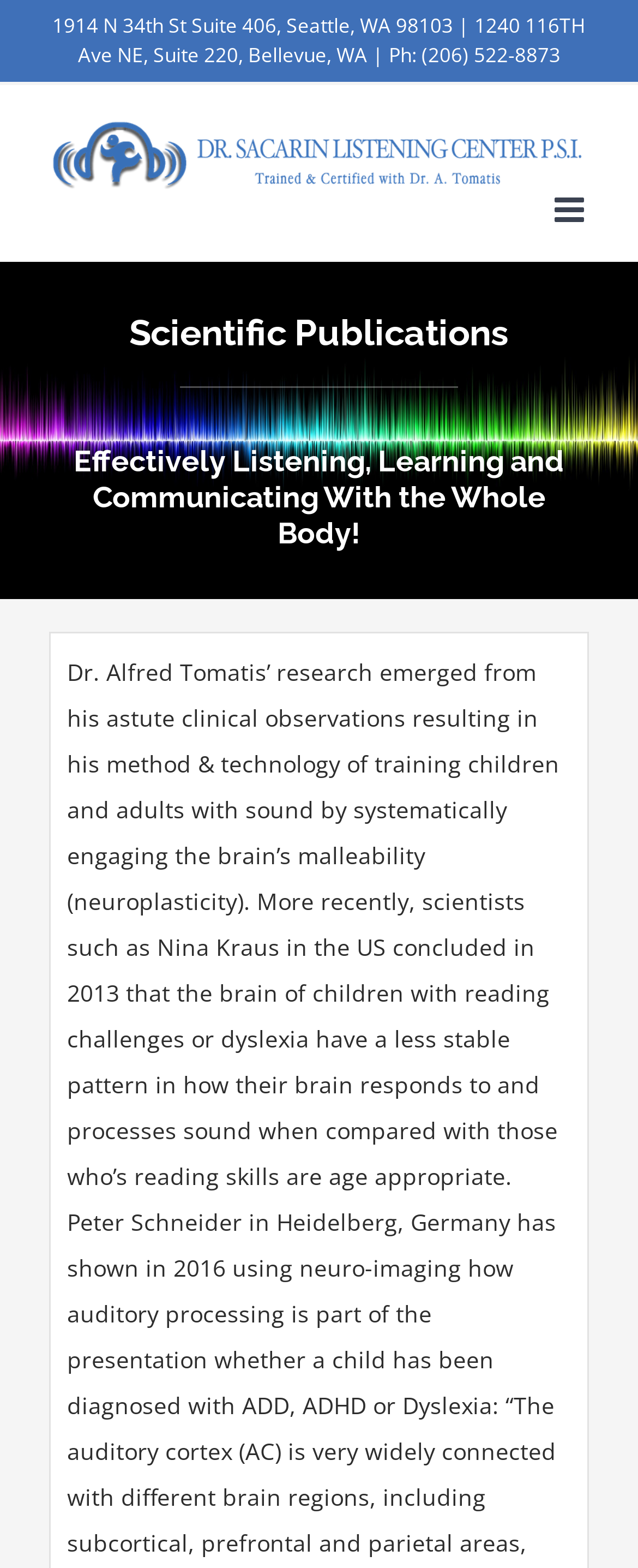Examine the image and give a thorough answer to the following question:
What is the name of the logo?

I found the logo name by looking at the link element with the bounding box coordinates [0.077, 0.076, 0.923, 0.123], which contains the text 'Liliana Sacarin Logo'.